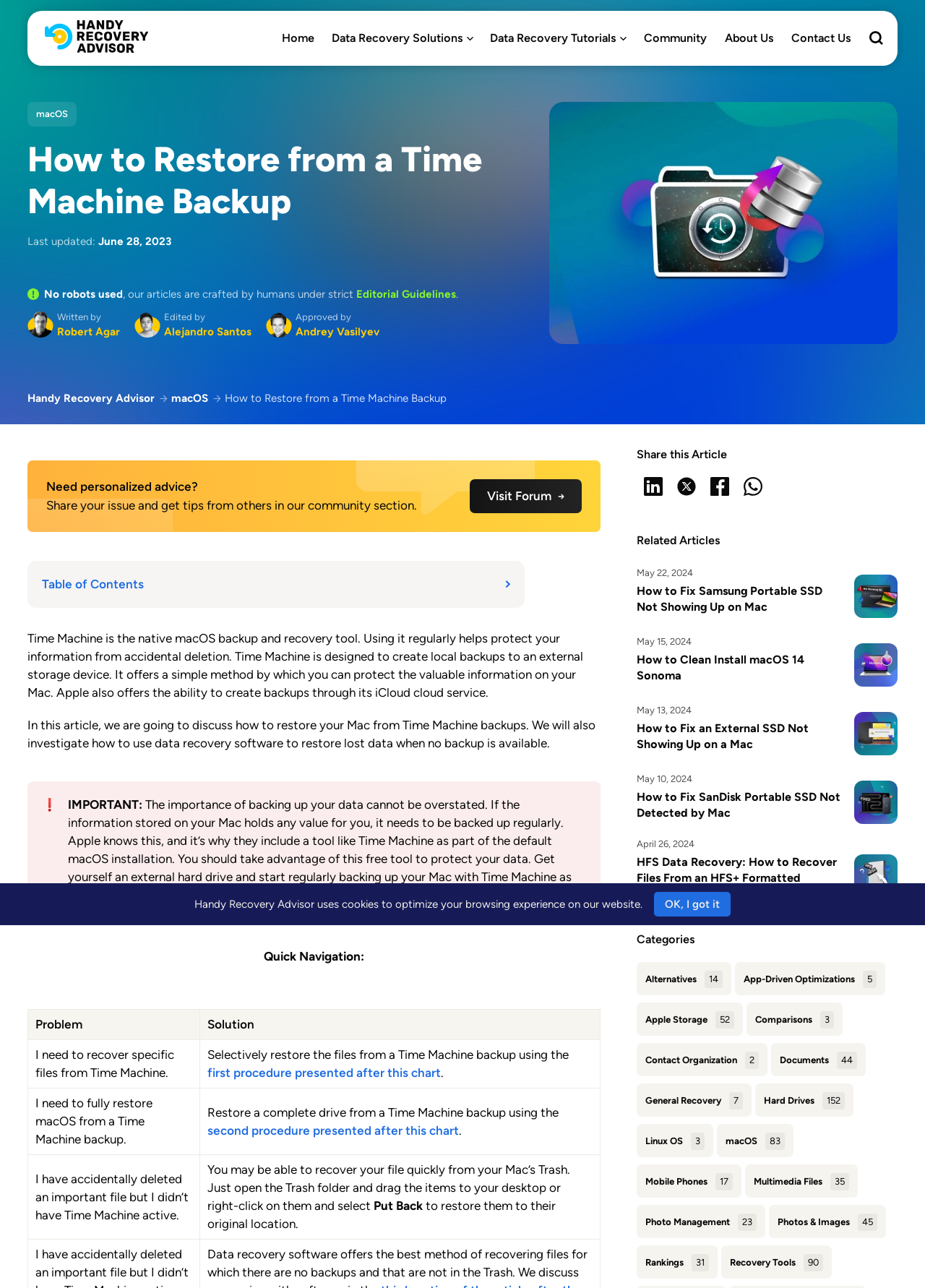What is the alternative to Time Machine for data recovery?
Using the image as a reference, give a one-word or short phrase answer.

Data recovery software